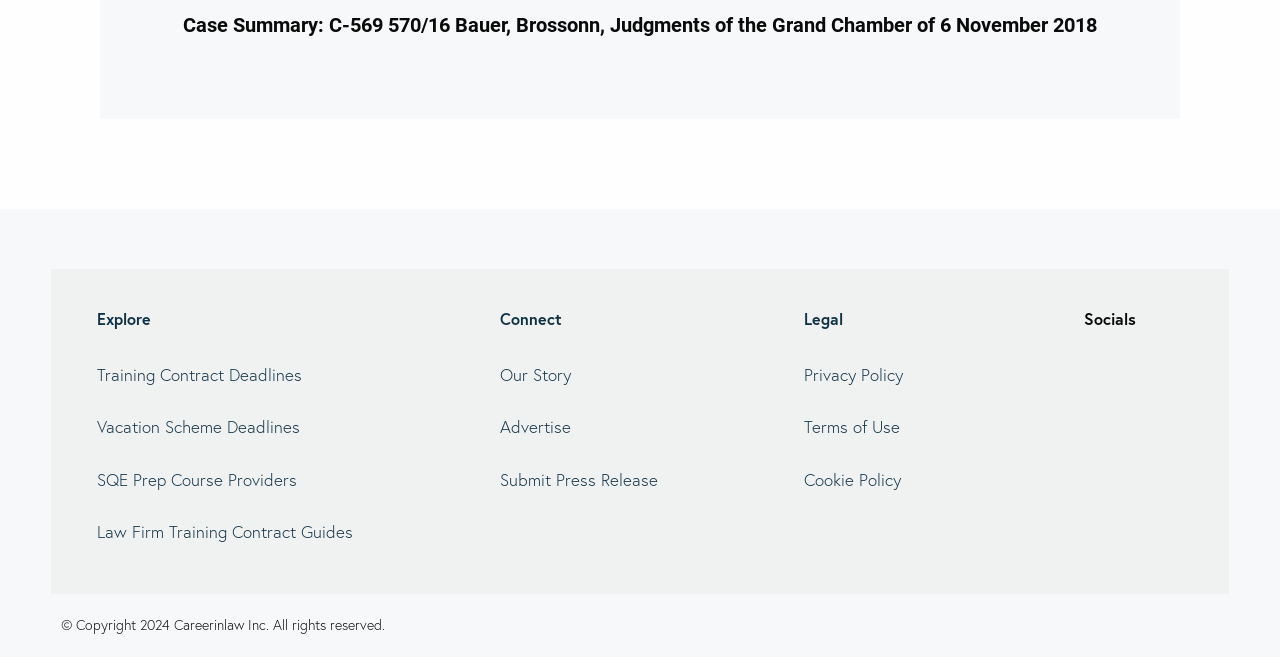Please identify the bounding box coordinates of the element that needs to be clicked to execute the following command: "Connect with others". Provide the bounding box using four float numbers between 0 and 1, formatted as [left, top, right, bottom].

[0.378, 0.456, 0.526, 0.514]